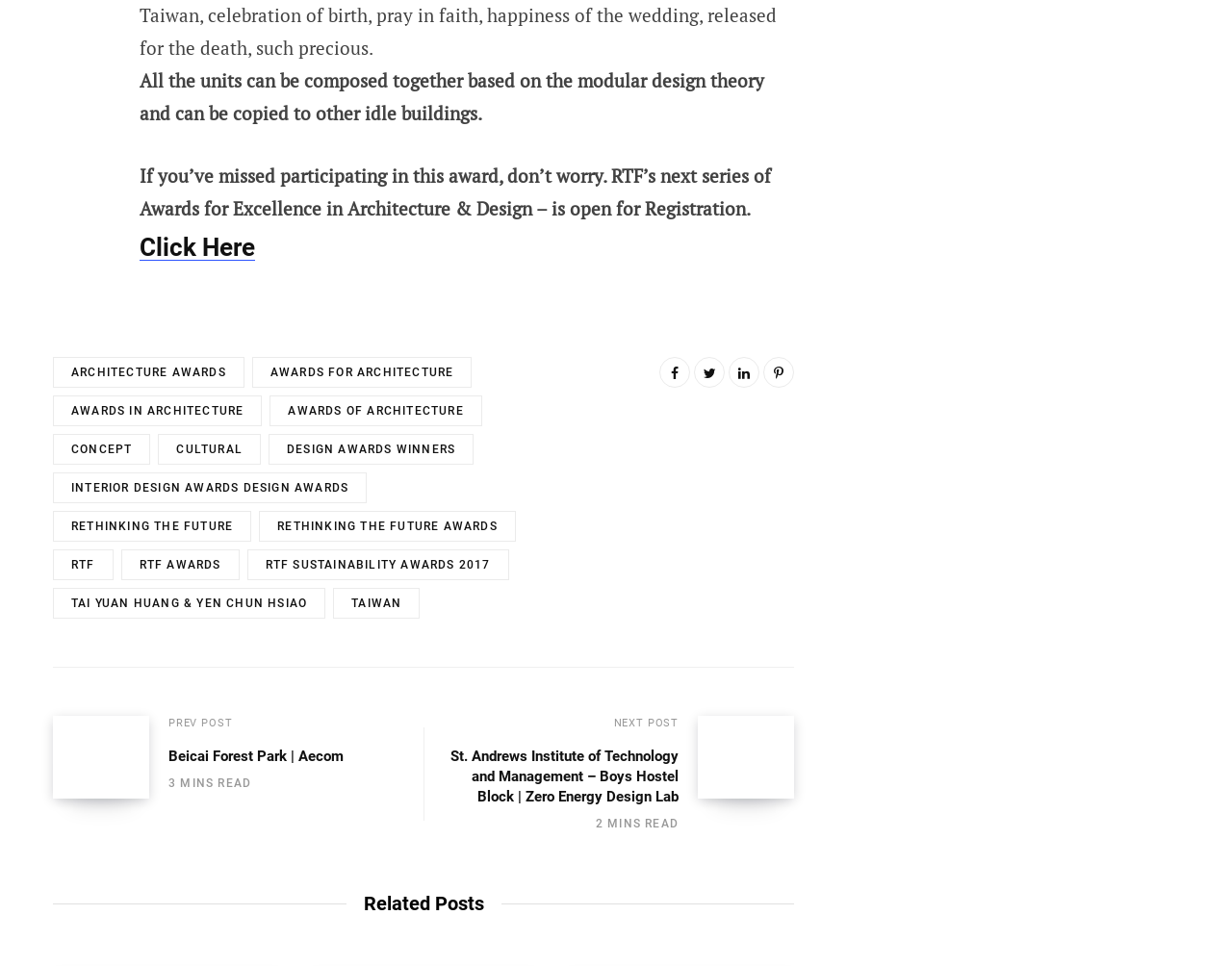Extract the bounding box coordinates of the UI element described: "title="LinkedIn"". Provide the coordinates in the format [left, top, right, bottom] with values ranging from 0 to 1.

[0.591, 0.369, 0.616, 0.401]